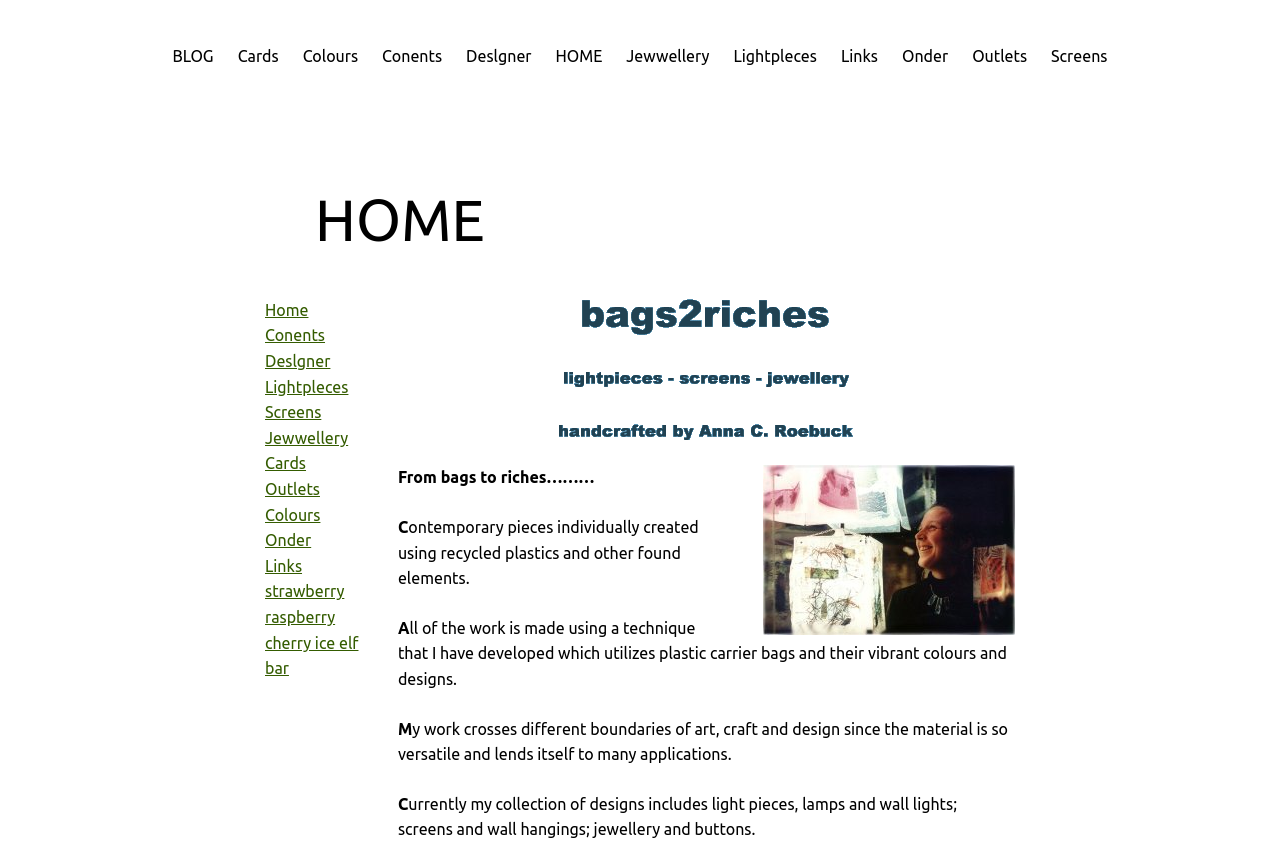What is the color palette of the webpage?
Using the image, answer in one word or phrase.

Vibrant colors